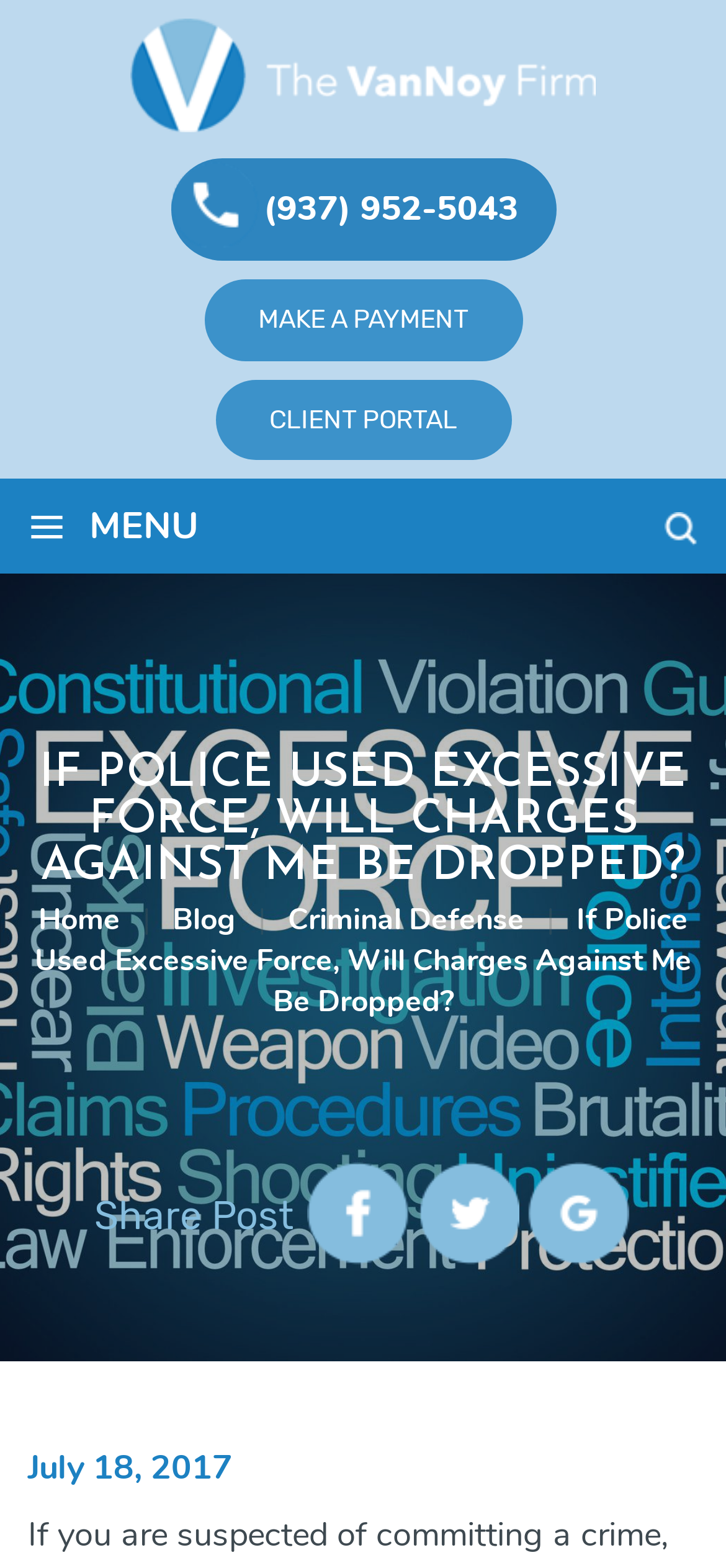Answer with a single word or phrase: 
What is the name of the law firm?

VanNoy Firm